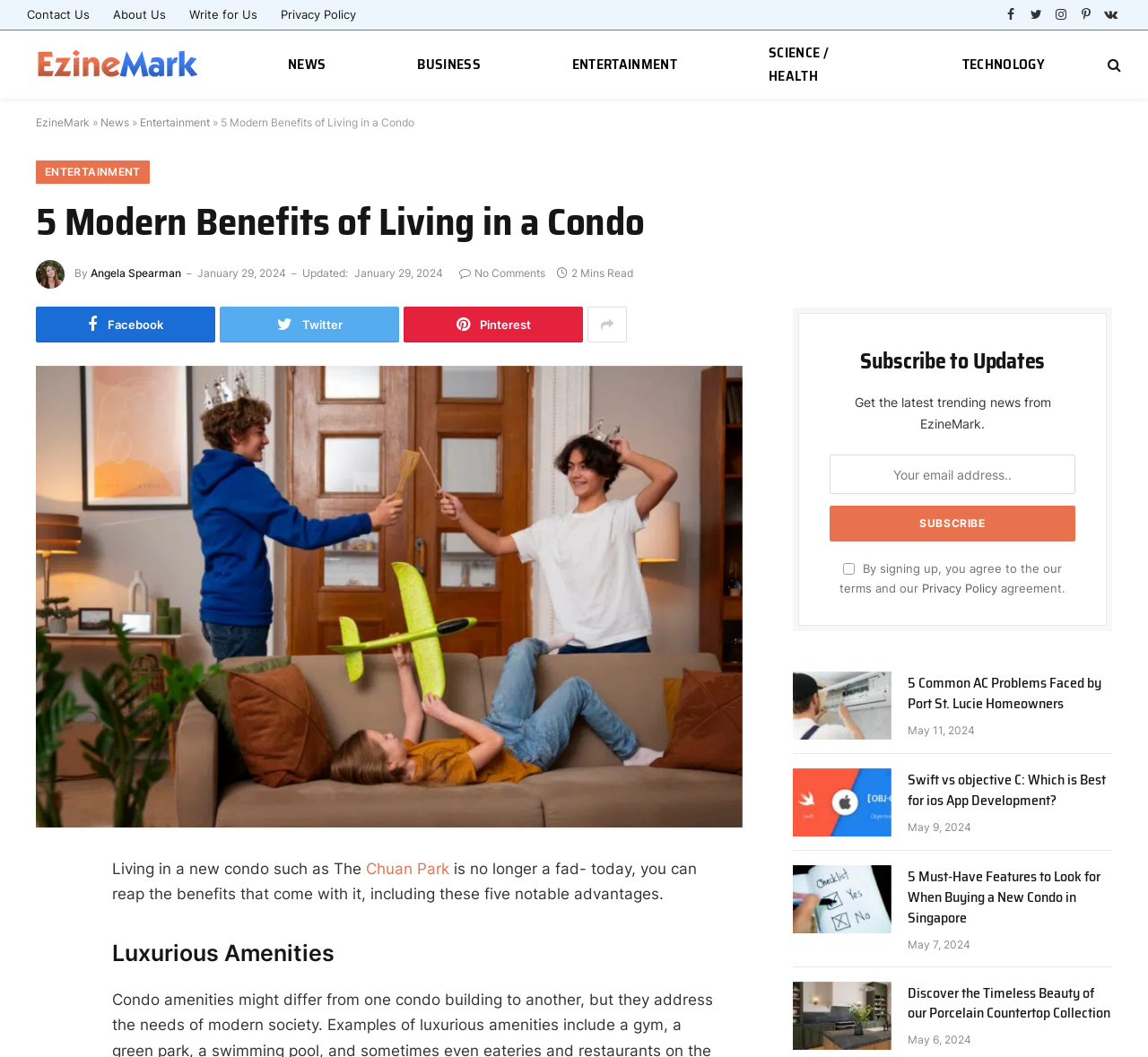Respond to the question with just a single word or phrase: 
How many social media platforms are available for sharing the article?

4